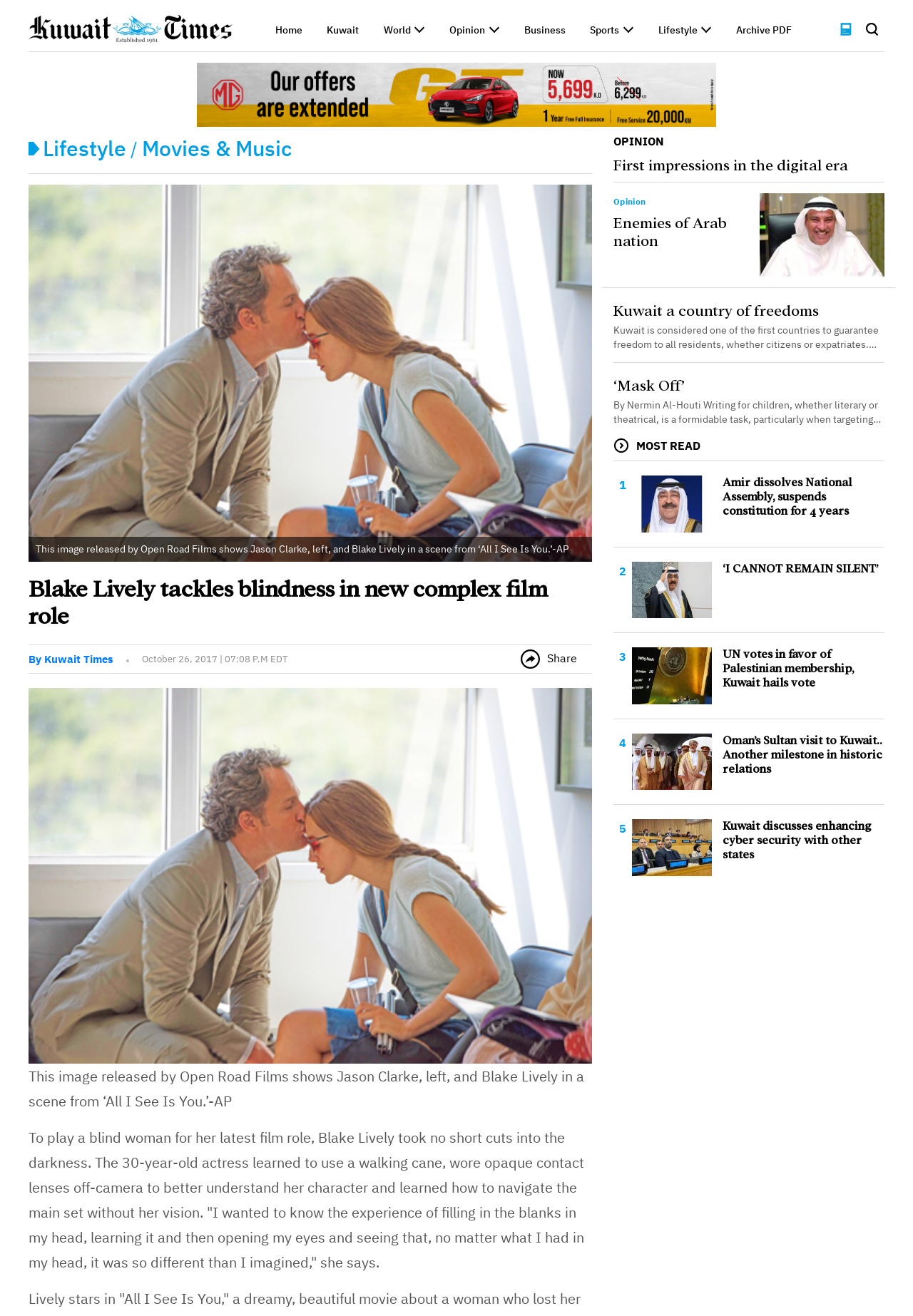What is the date of the article?
Using the information presented in the image, please offer a detailed response to the question.

I found the date of the article by looking at the timestamp at the bottom of the article, which mentions 'October 26, 2017 | 07:08 P.M EDT'.